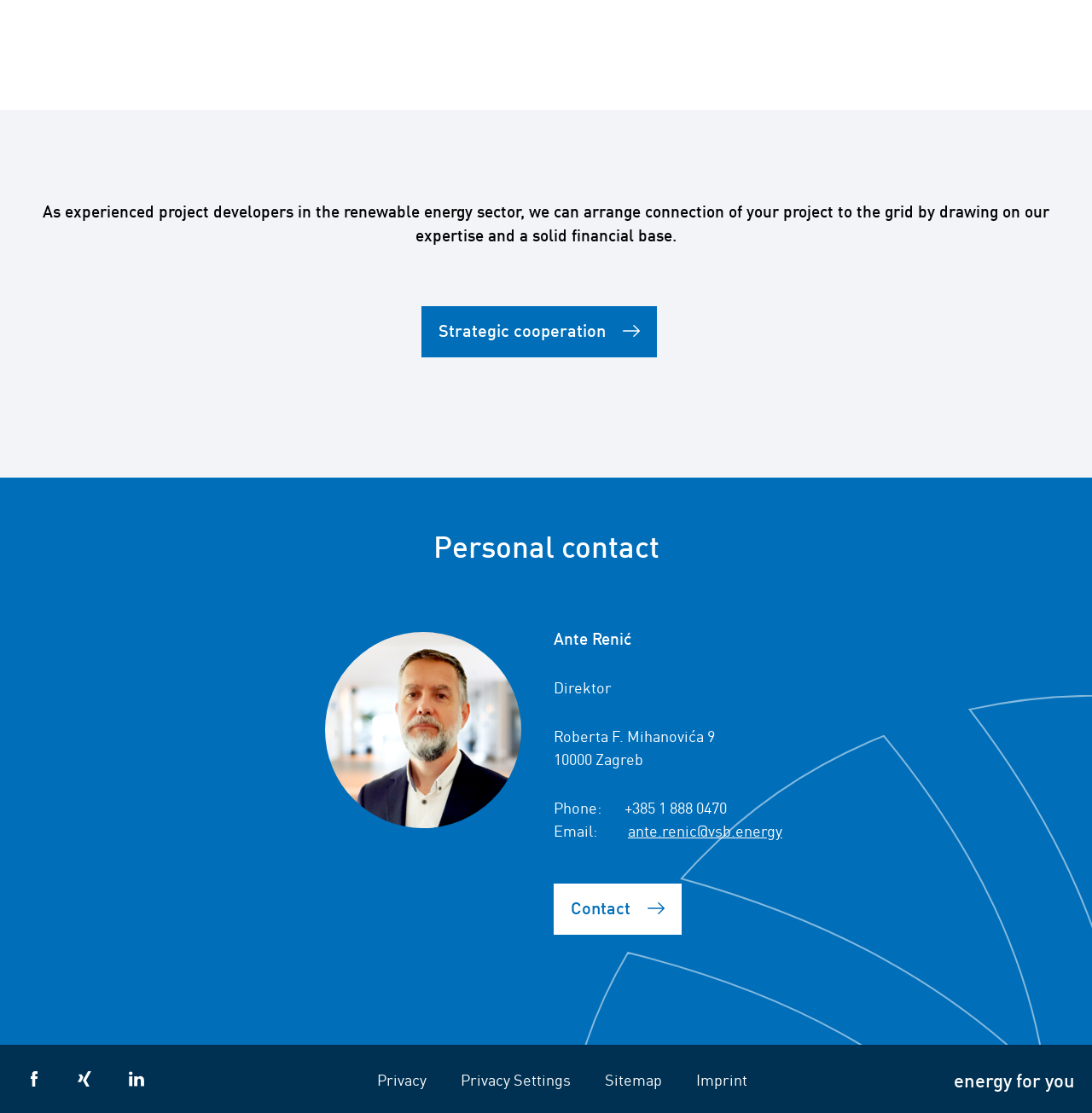Utilize the details in the image to give a detailed response to the question: What is the name of the person listed as Direktor?

The name of the person listed as Direktor is Ante Renić, as mentioned in the static text 'Ante Renić' and 'Direktor' which are vertically aligned and close to each other, indicating that Ante Renić is the Direktor.